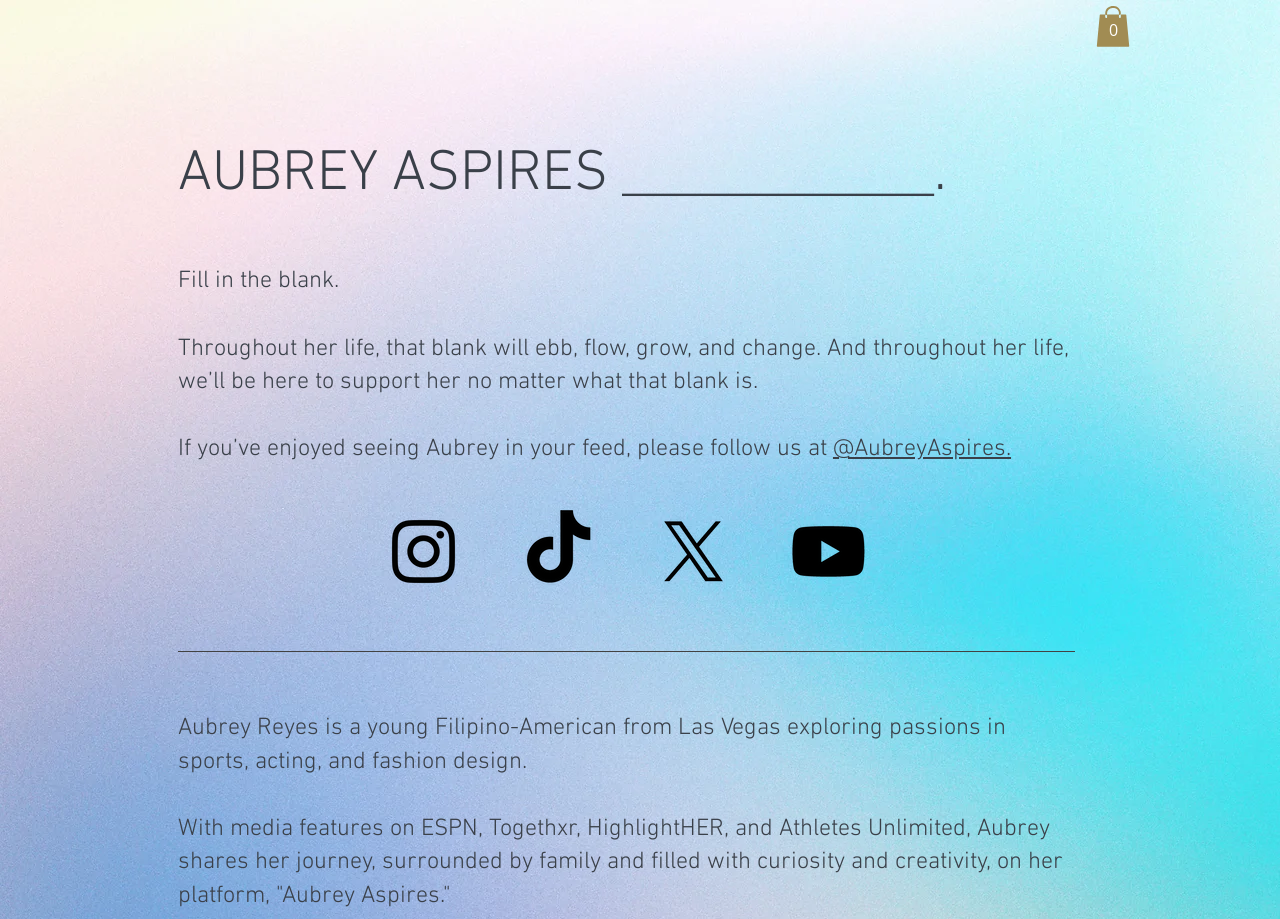Give a short answer using one word or phrase for the question:
How many social media links are there?

4